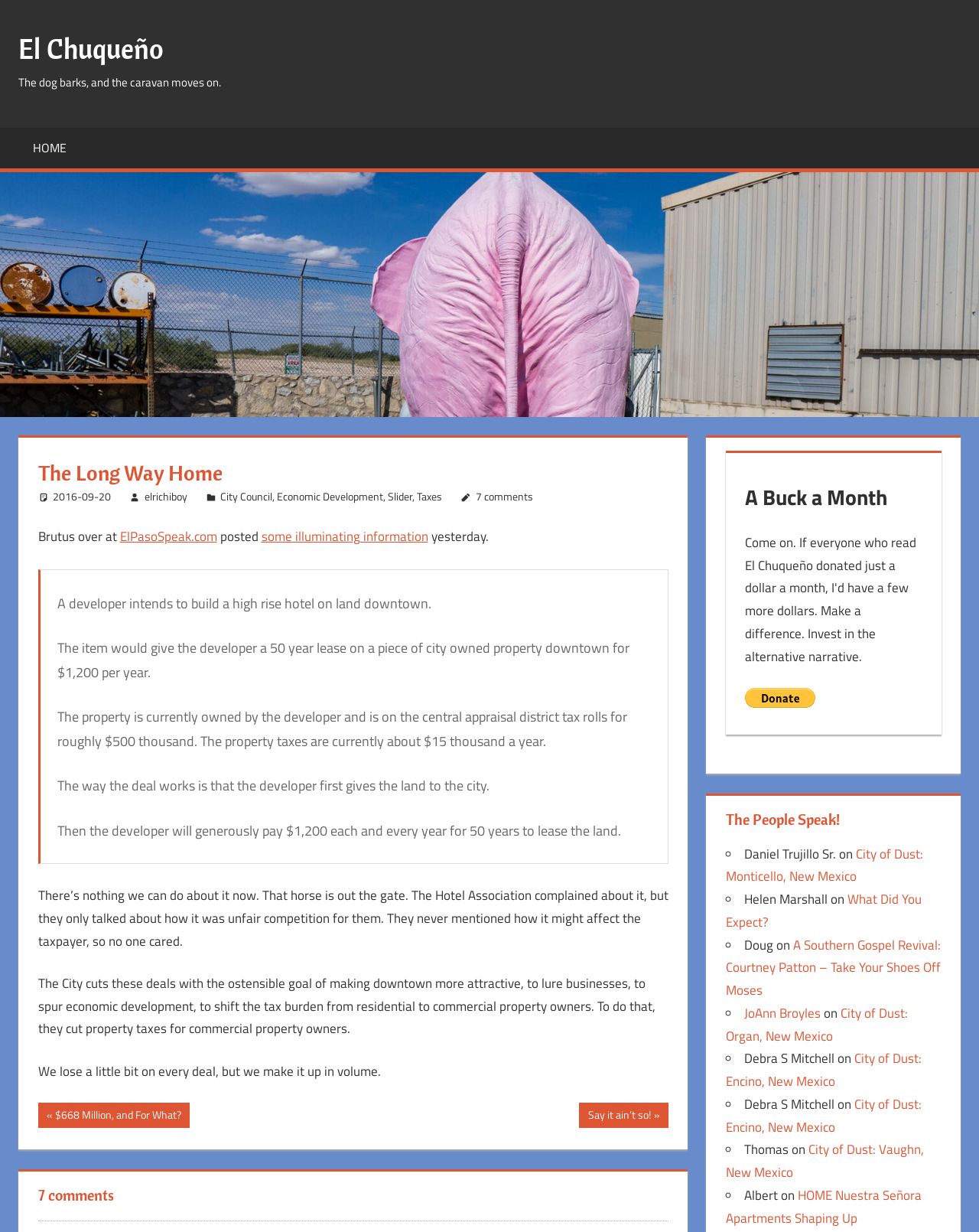Please give a succinct answer to the question in one word or phrase:
How many comments are there on this post?

7